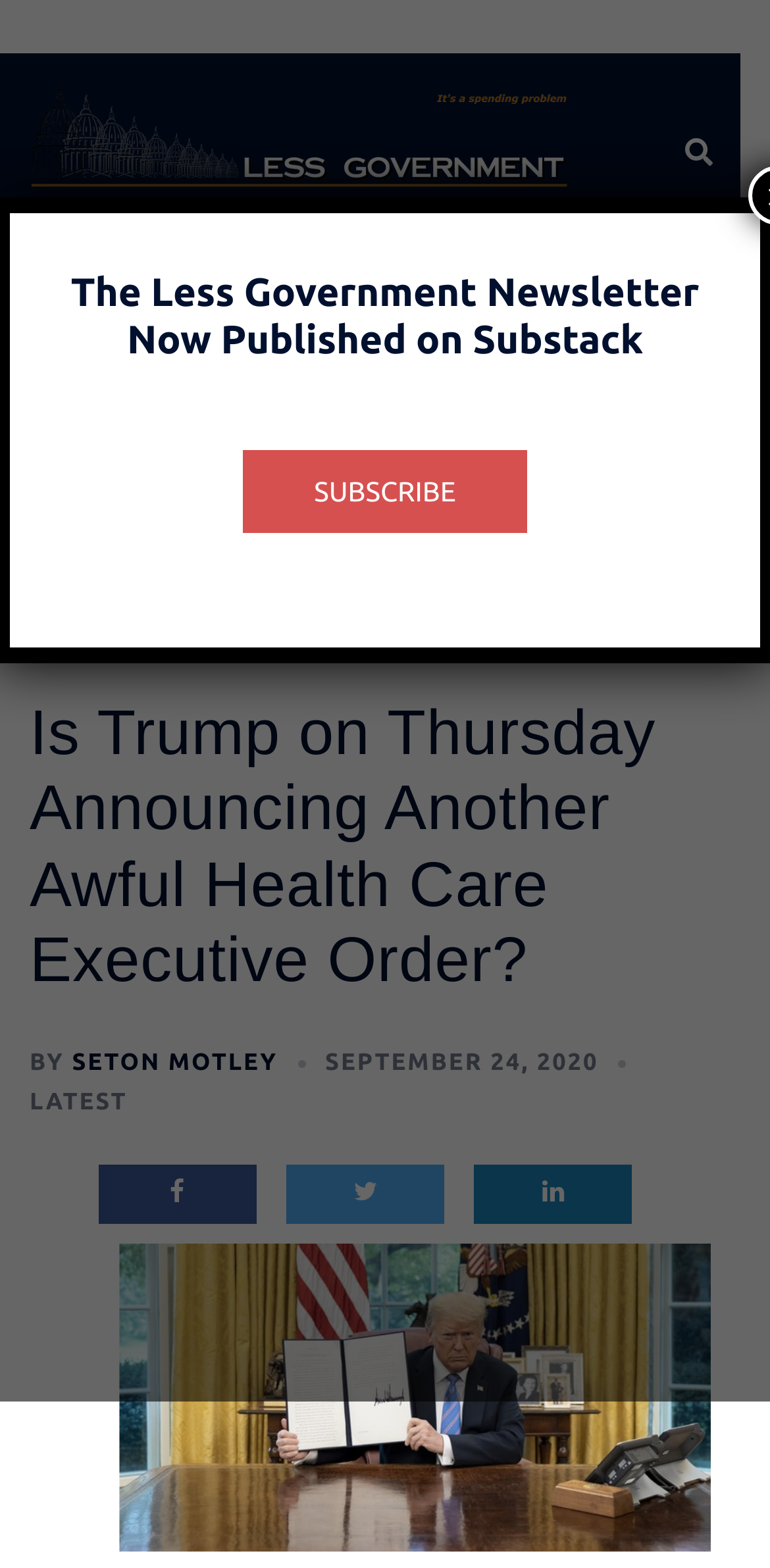Determine the bounding box coordinates of the area to click in order to meet this instruction: "Click on the 'Less Government' link".

[0.038, 0.085, 0.808, 0.108]